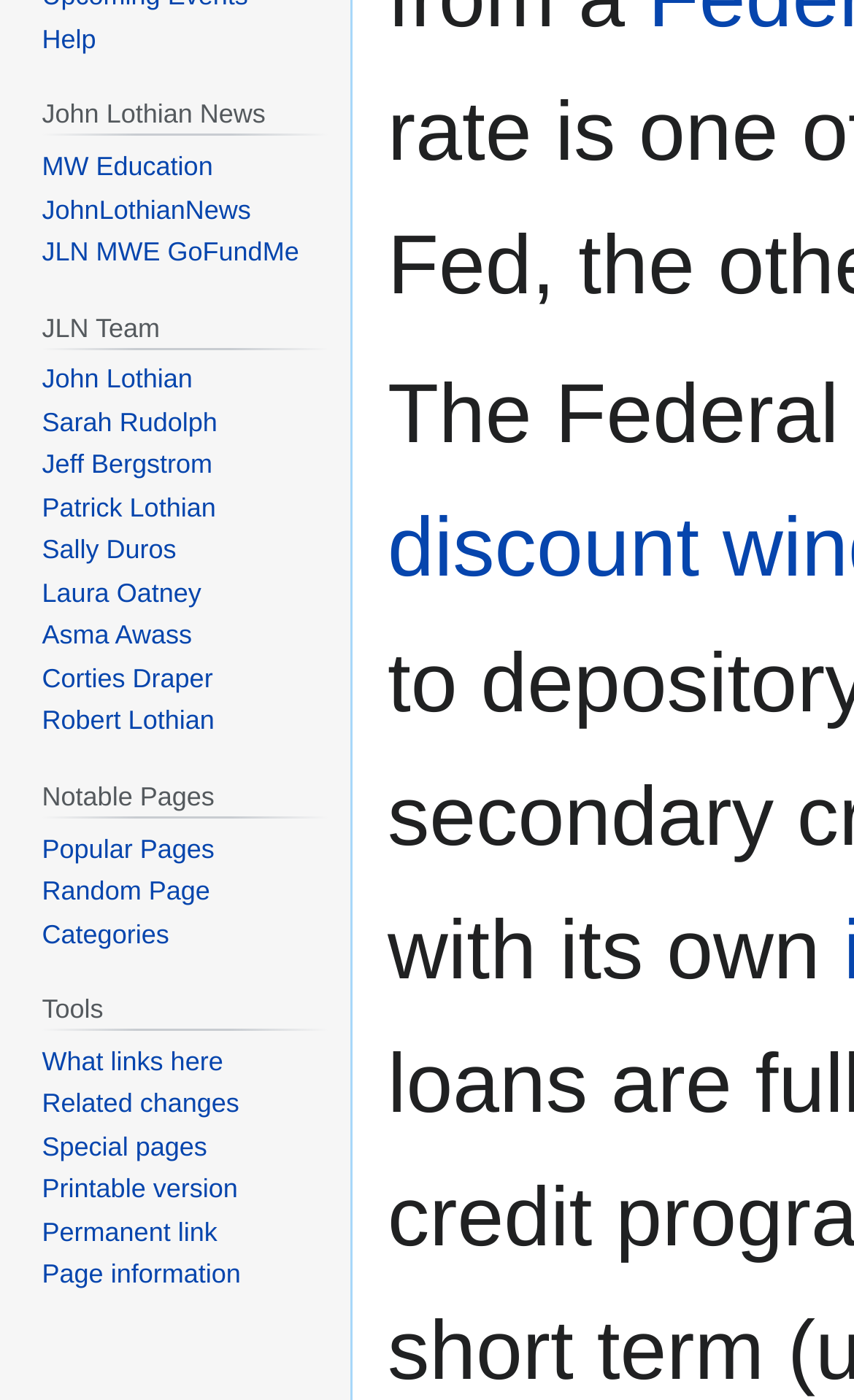Return the bounding box coordinates of the UI element that corresponds to this description: "JohnLothianNews". The coordinates must be given as four float numbers in the range of 0 and 1, [left, top, right, bottom].

[0.049, 0.138, 0.294, 0.16]